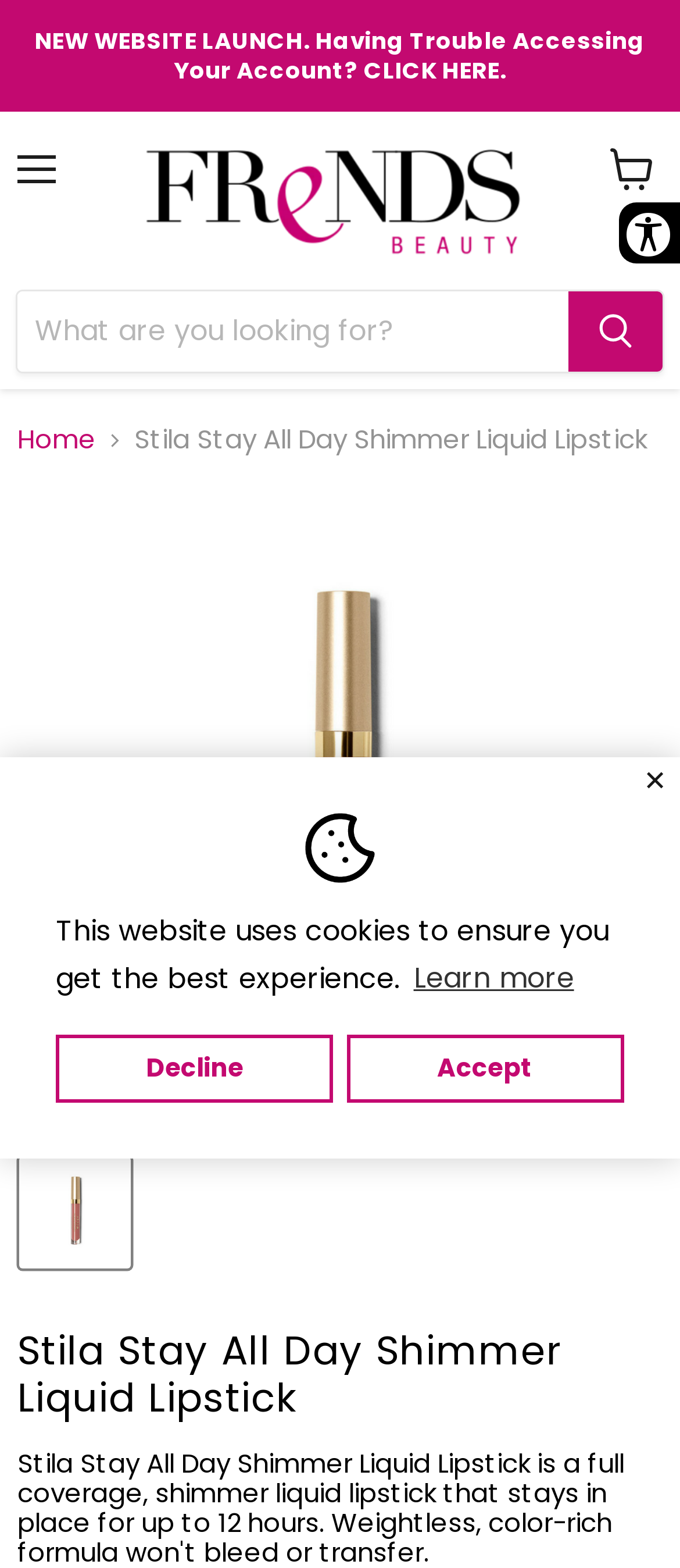Please identify the bounding box coordinates of the element on the webpage that should be clicked to follow this instruction: "View cart". The bounding box coordinates should be given as four float numbers between 0 and 1, formatted as [left, top, right, bottom].

[0.872, 0.084, 0.987, 0.133]